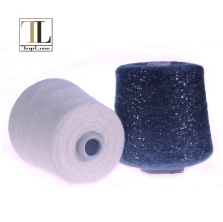Answer this question using a single word or a brief phrase:
What is the purpose of the yarn?

Knitting and crafting